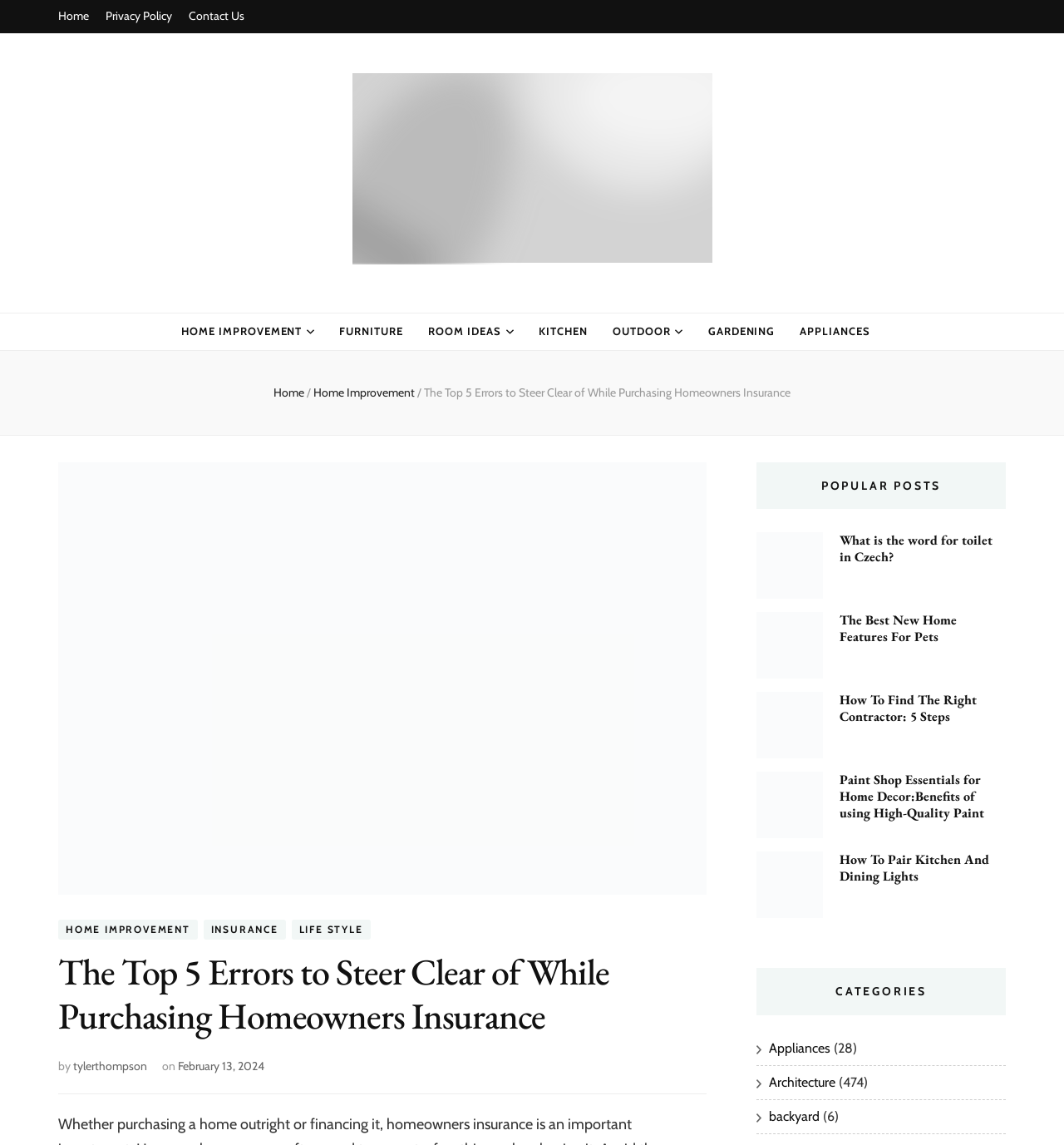Can you show the bounding box coordinates of the region to click on to complete the task described in the instruction: "Read The Top 5 Errors to Steer Clear of While Purchasing Homeowners Insurance"?

[0.398, 0.336, 0.743, 0.349]